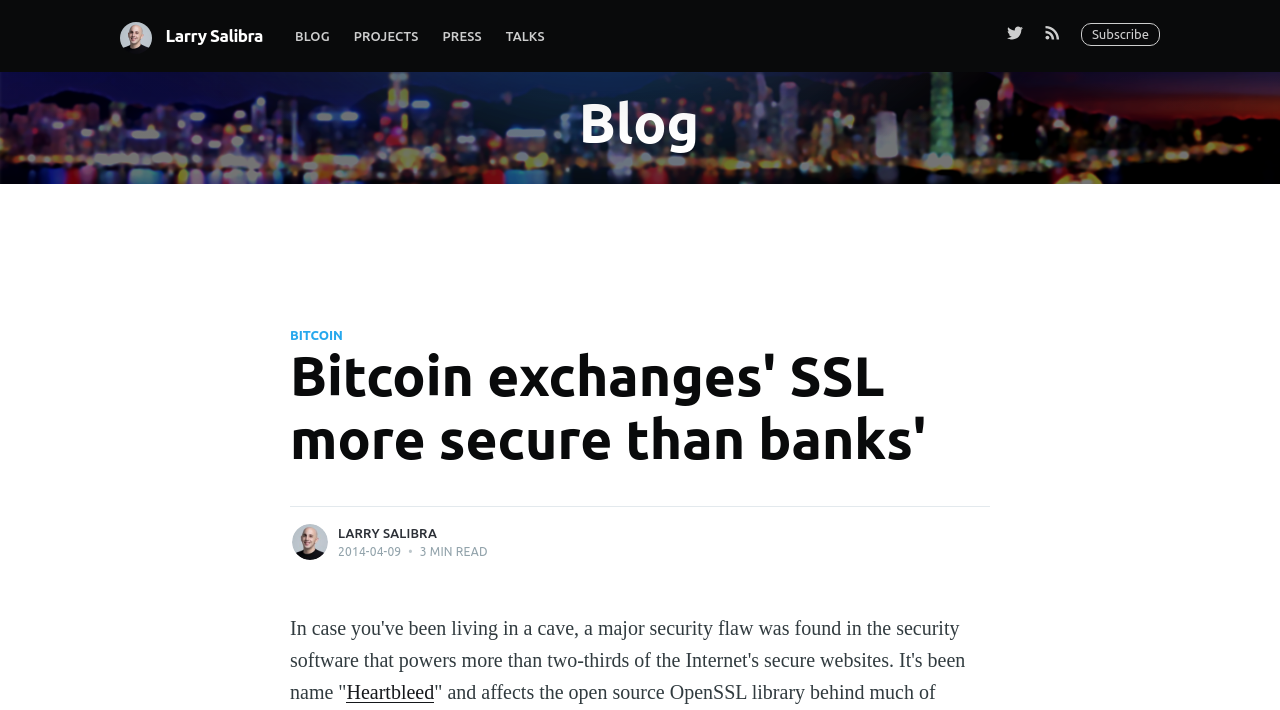Identify the bounding box coordinates of the clickable section necessary to follow the following instruction: "Read about Larry Salibra". The coordinates should be presented as four float numbers from 0 to 1, i.e., [left, top, right, bottom].

[0.166, 0.68, 0.287, 0.702]